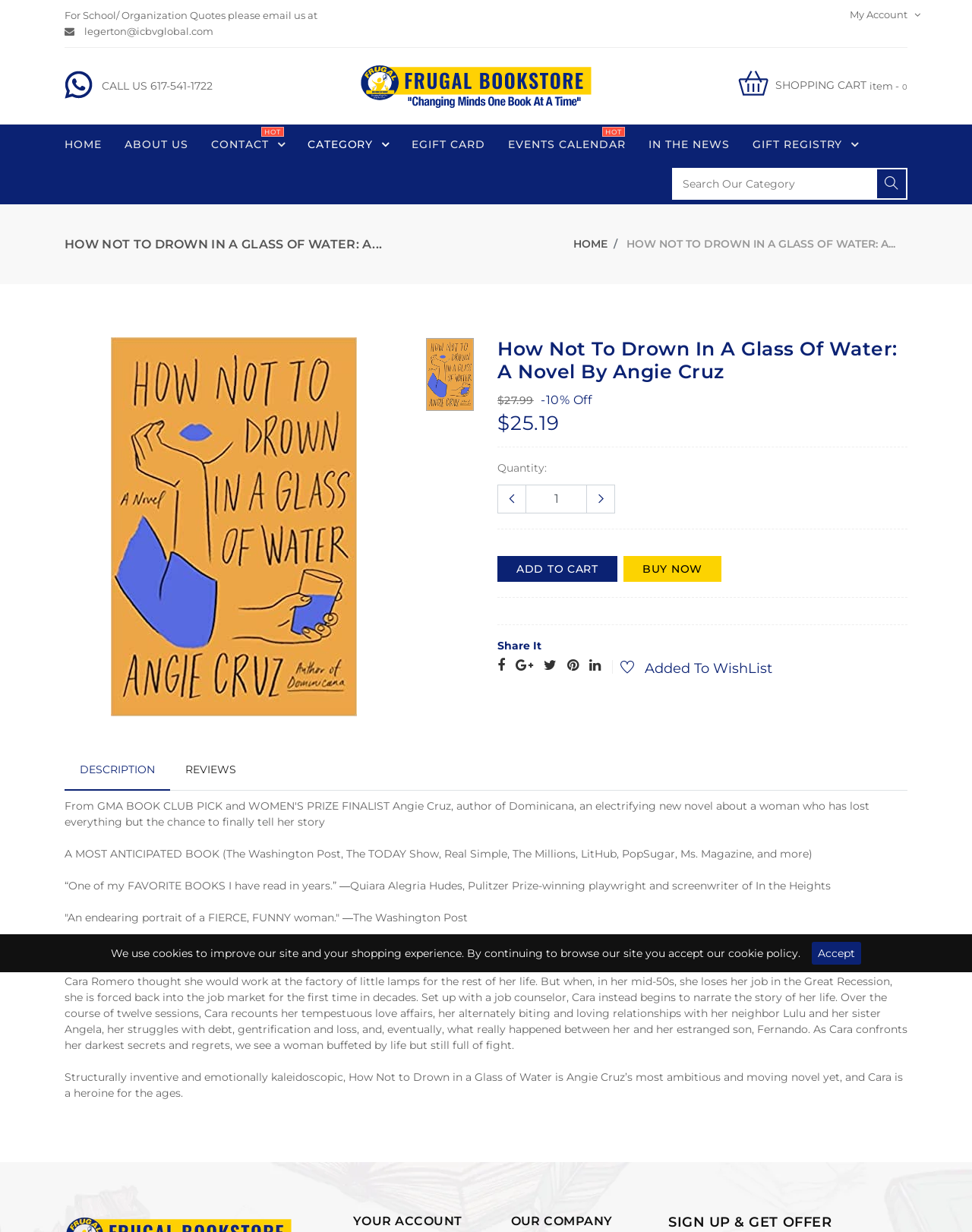Determine the bounding box coordinates for the clickable element to execute this instruction: "Buy now". Provide the coordinates as four float numbers between 0 and 1, i.e., [left, top, right, bottom].

[0.641, 0.451, 0.742, 0.472]